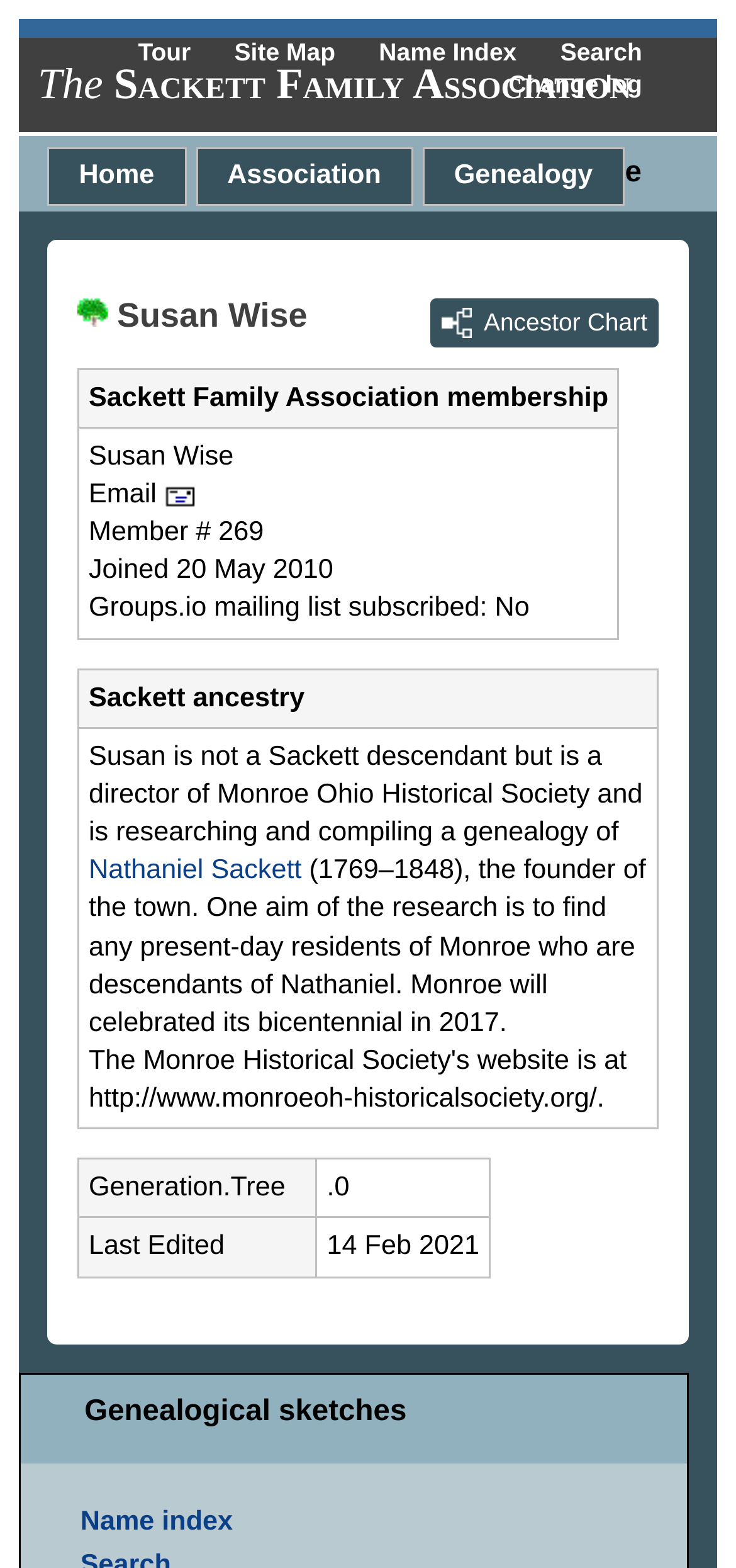Answer the question using only one word or a concise phrase: What is the last edited date of the genealogical sketches?

14 Feb 2021